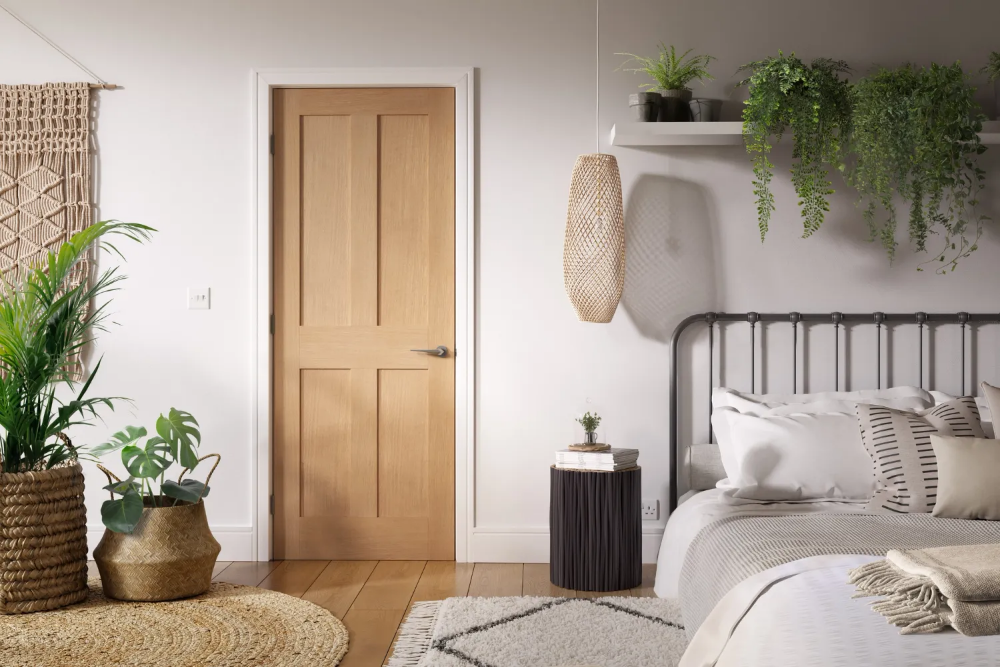What is the material of the flooring?
Could you answer the question in a detailed manner, providing as much information as possible?

The caption describes the flooring as being made of 'warm wooden planks', which implies that the material of the flooring is wood, specifically wooden planks with a warm tone.